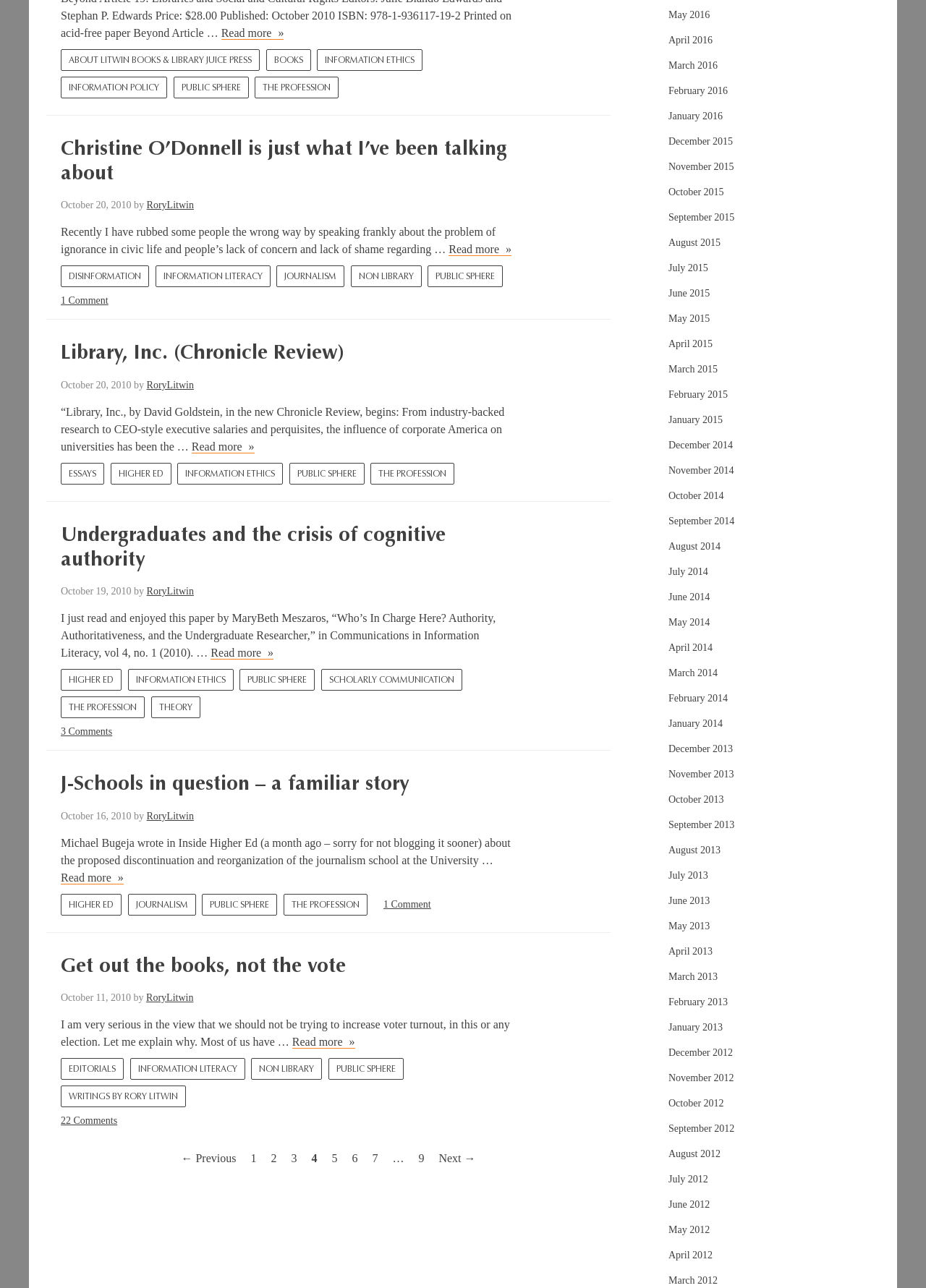How many articles are on the webpage? Please answer the question using a single word or phrase based on the image.

5